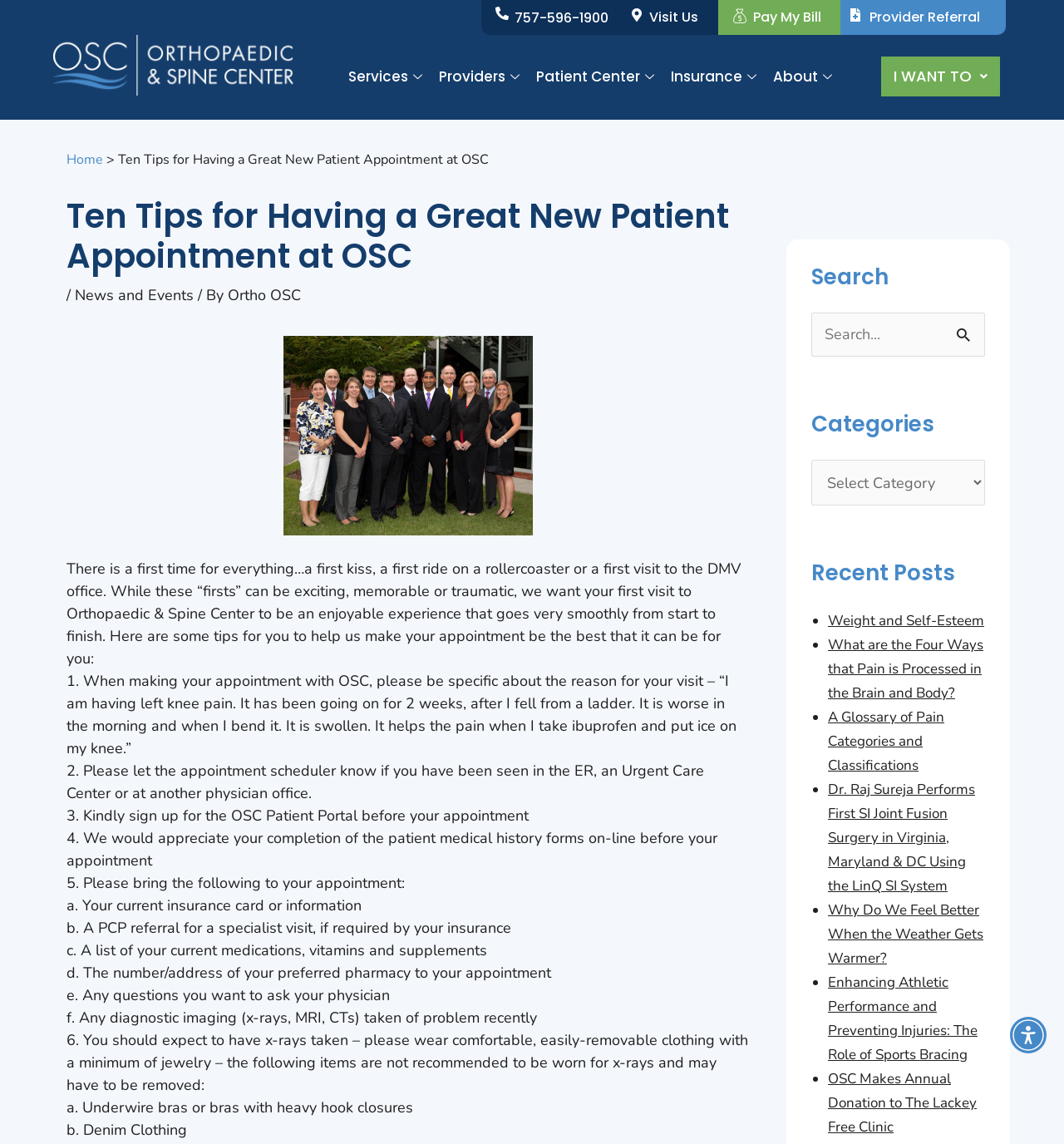How many tips are provided for a great new patient appointment?
Refer to the screenshot and respond with a concise word or phrase.

10